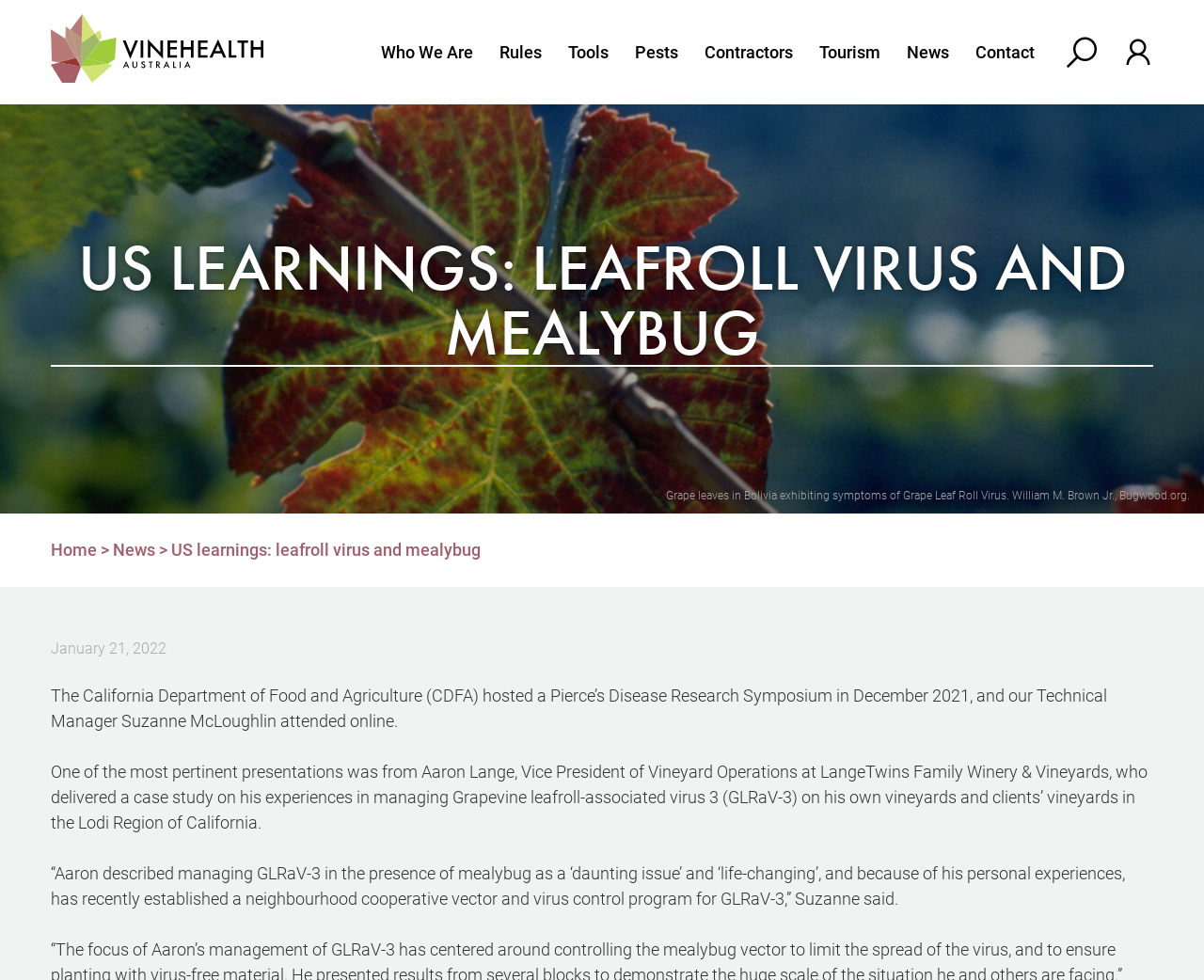Locate the bounding box coordinates of the element that should be clicked to execute the following instruction: "Click on the 'Contact' link".

[0.799, 0.014, 0.87, 0.093]